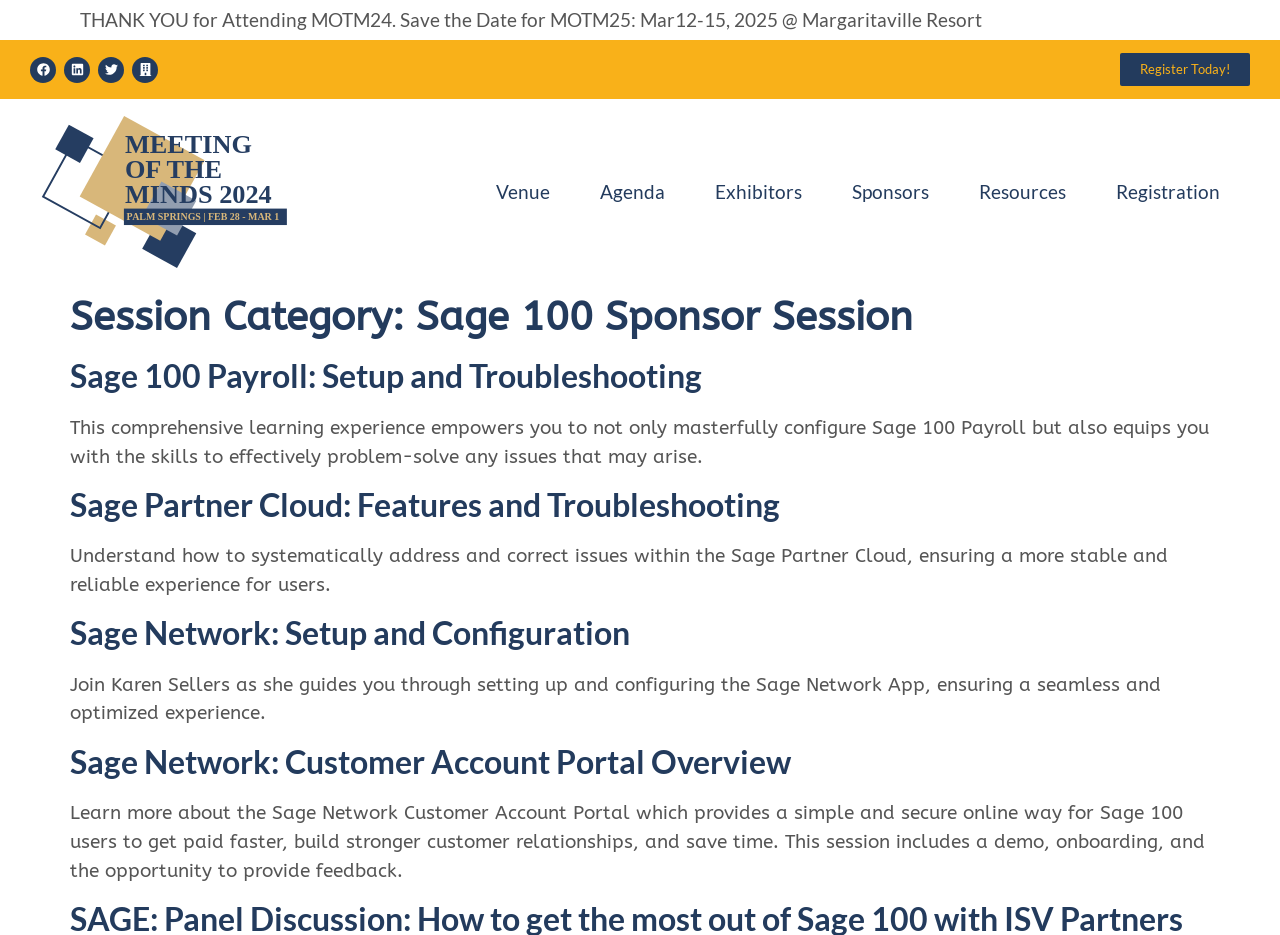What is the event being referred to?
Please provide a detailed and comprehensive answer to the question.

Based on the link 'THANK YOU for Attending MOTM24. Save the Date for MOTM25: Mar12-15, 2025 @ Margaritaville Resort', it can be inferred that MOTM24 is the event being referred to.